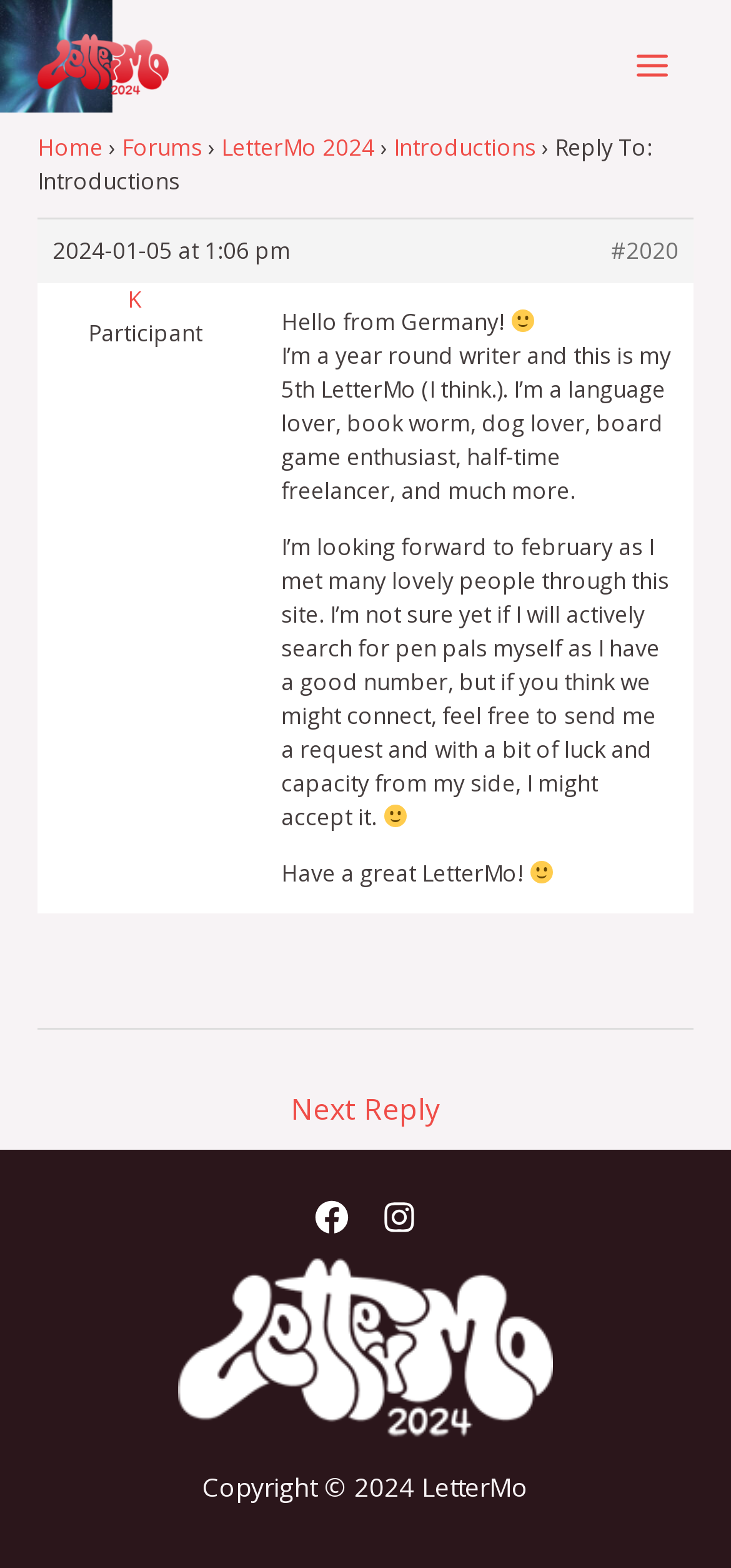Respond to the following question using a concise word or phrase: 
What is the name of the person who wrote the introduction?

Not specified